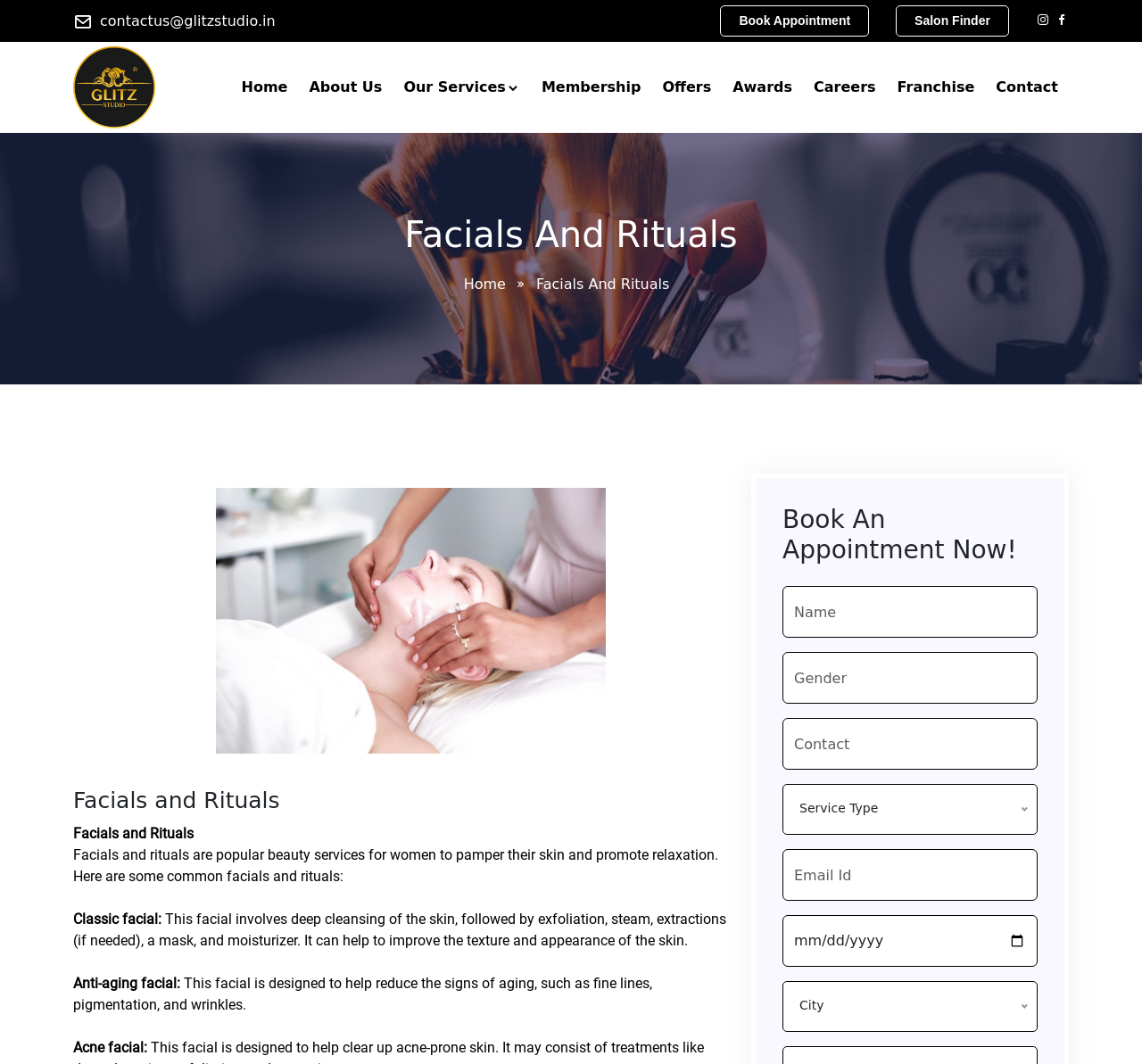What is the location of Glitz Studio?
Answer the question with a detailed explanation, including all necessary information.

I found the location of Glitz Studio by looking at the generic element with the text 'City City Delhi Gurugram' which is located at the bottom of the webpage.